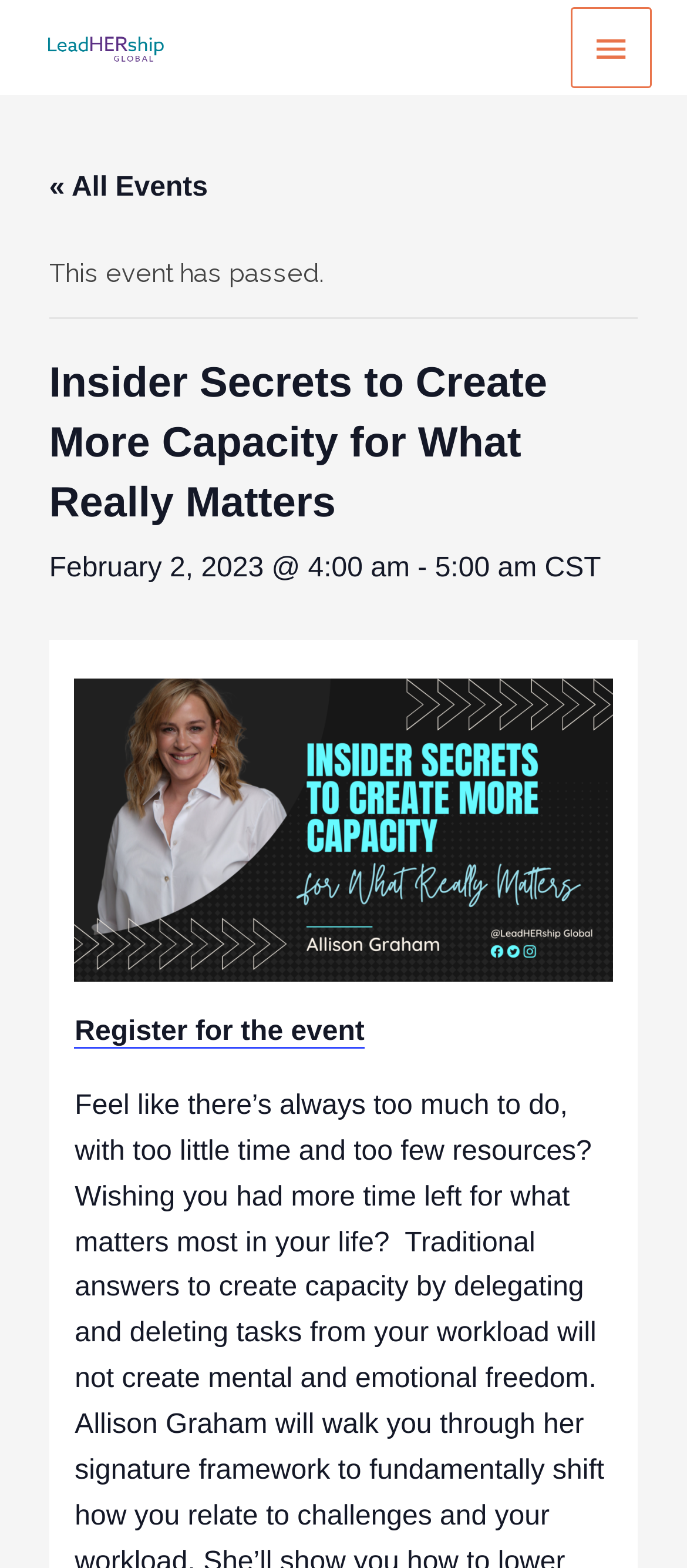What is the event date and time?
Please utilize the information in the image to give a detailed response to the question.

I found the event date and time by looking at the second heading element on the webpage, which contains the text 'February 2, 2023 @ 4:00 am - 5:00 am CST'.